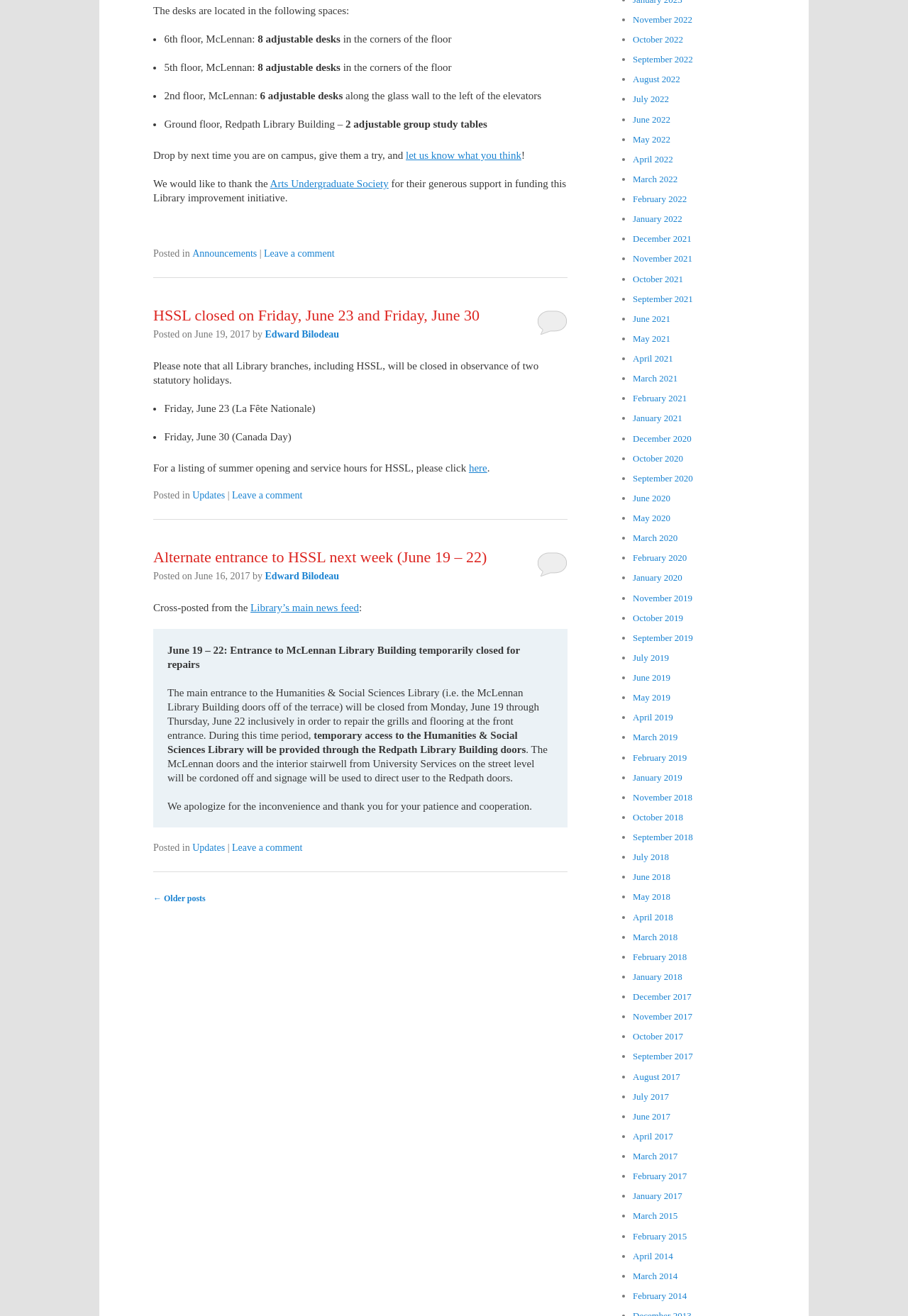From the element description: "March 2018", extract the bounding box coordinates of the UI element. The coordinates should be expressed as four float numbers between 0 and 1, in the order [left, top, right, bottom].

[0.697, 0.708, 0.746, 0.716]